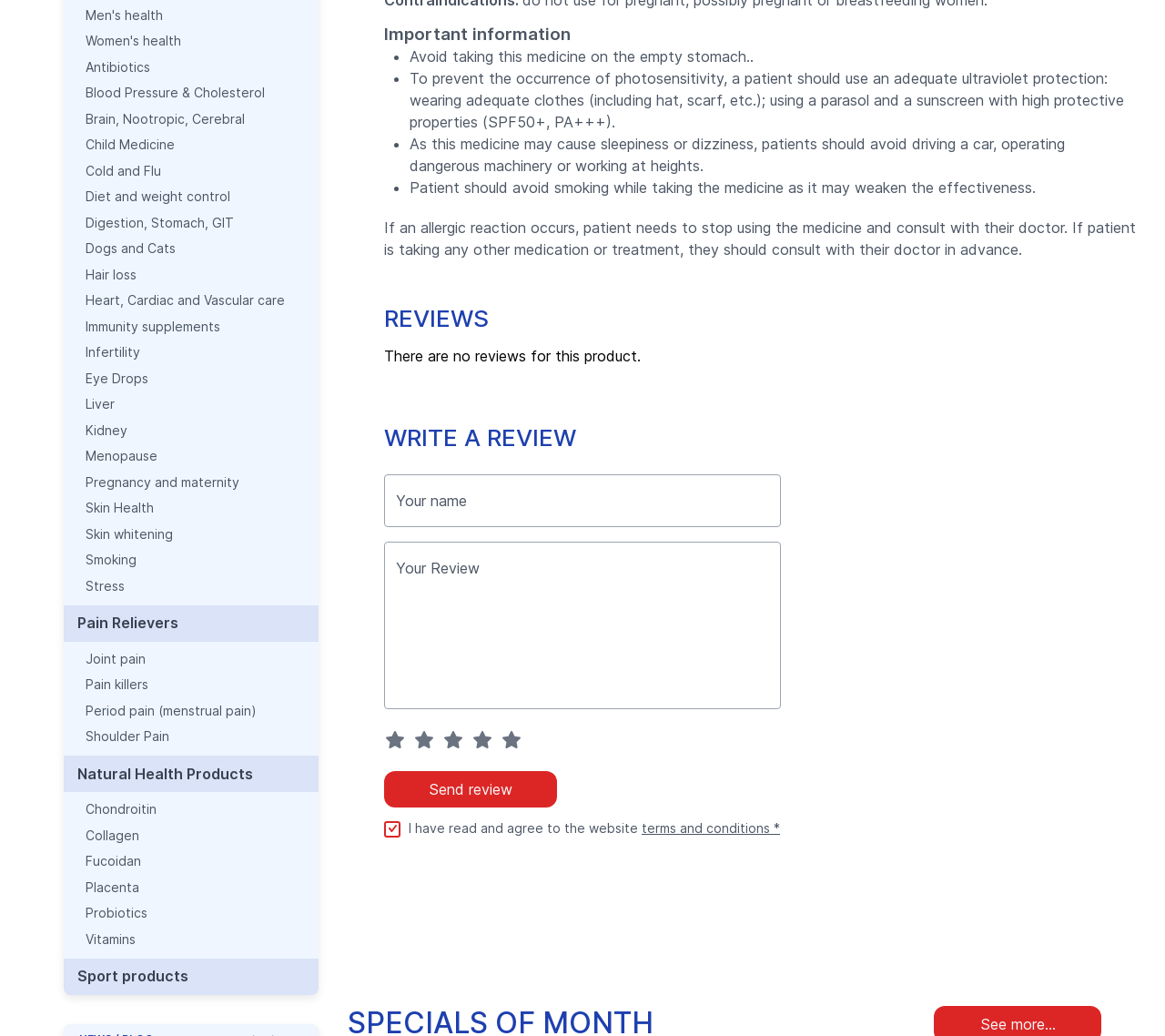With reference to the image, please provide a detailed answer to the following question: What is the last health category listed?

I looked at the last link under the root element, which is categorized by health topics, and found that it is 'Vitamins'.